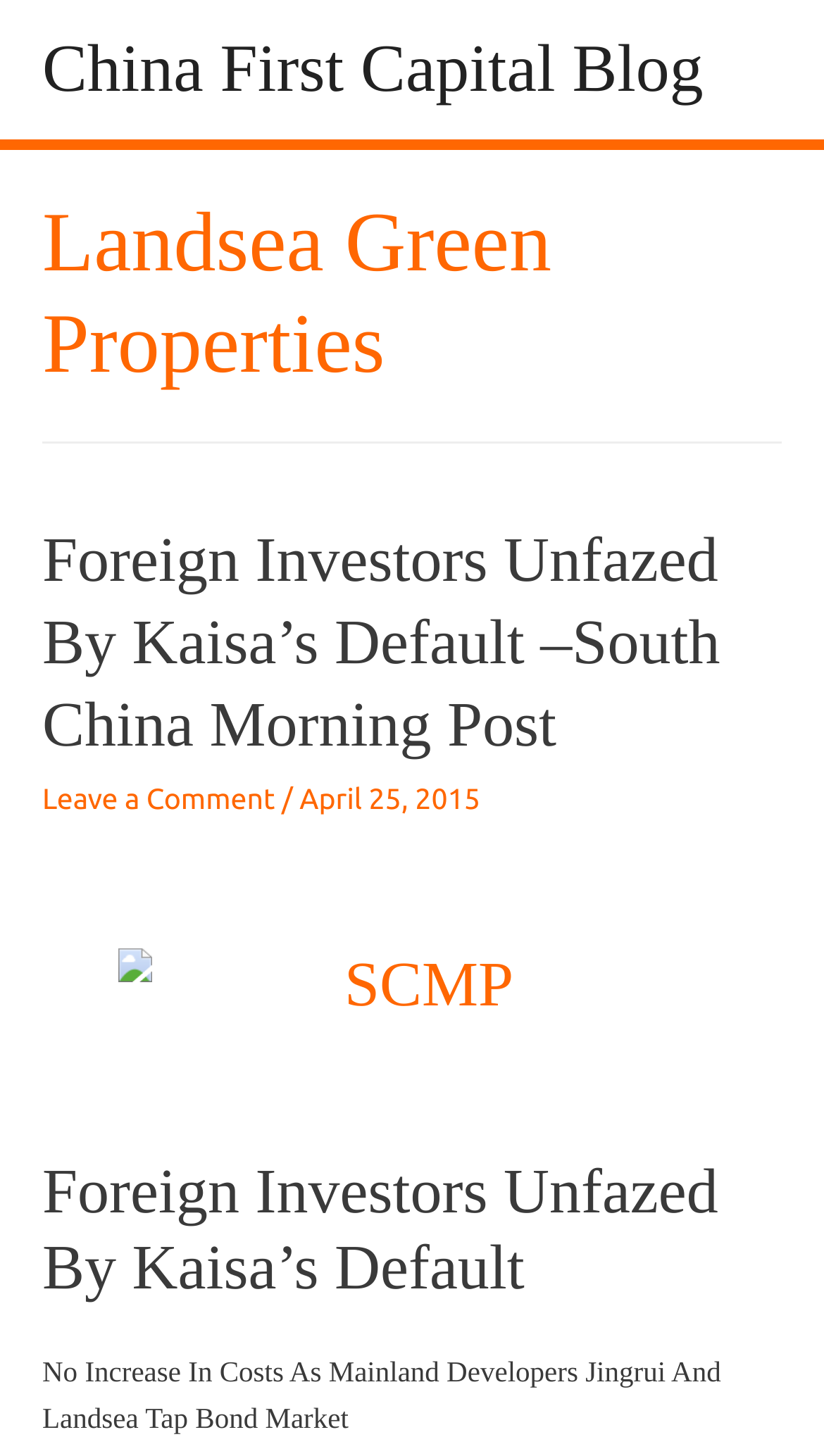Respond to the following question using a concise word or phrase: 
What is the name of the blog?

China First Capital Blog